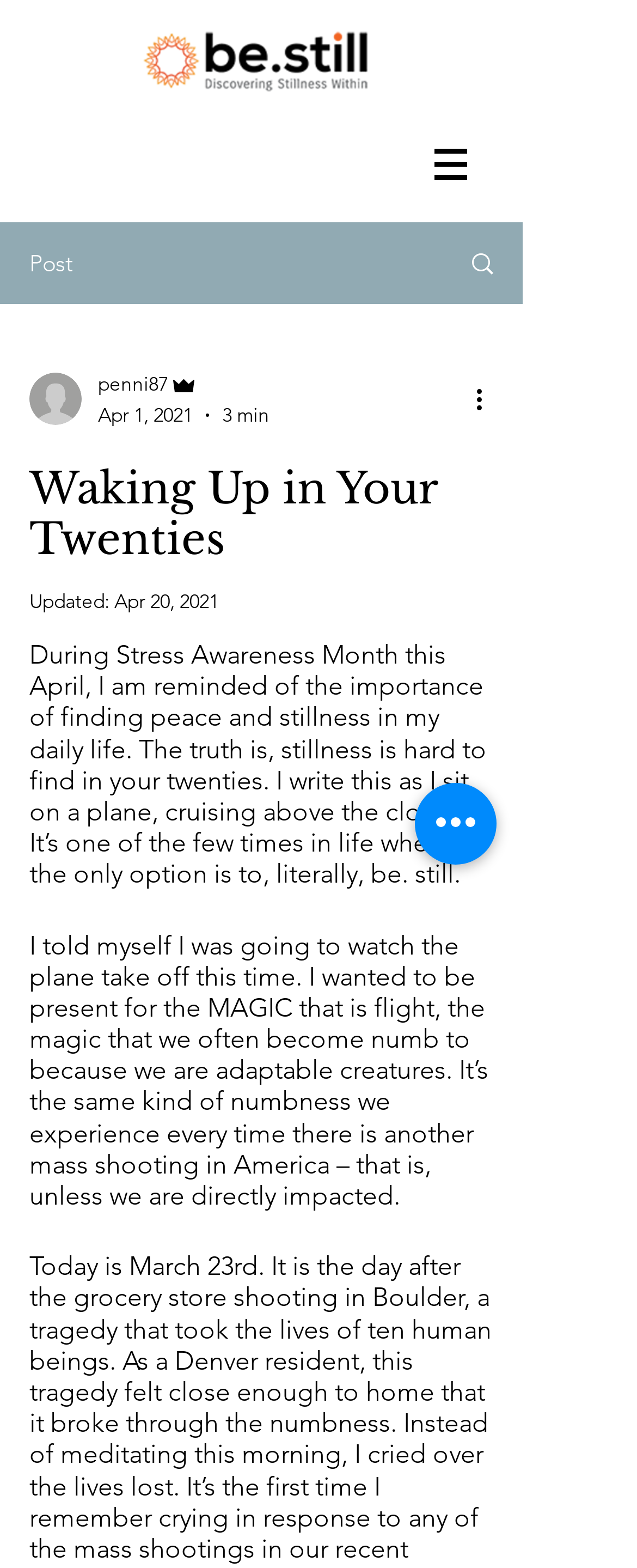Offer a thorough description of the webpage.

This webpage appears to be a blog post titled "Waking Up in Your Twenties". At the top, there is a navigation menu labeled "Site" with a button that has a popup menu. To the left of the navigation menu, there is a logo image of "BES-1 Logo eSignaturev2.png". Below the logo, there is a link labeled "Post" and another link with an image. 

On the right side of the page, there is a section with the writer's picture, their username "penni87", and their role as "Admin". The section also displays the post date "Apr 1, 2021" and the reading time "3 min". Below this section, there is a button labeled "More actions" with an image.

The main content of the page is the blog post, which starts with a heading "Waking Up in Your Twenties". The post is divided into paragraphs, with the first paragraph discussing the importance of finding peace and stillness in daily life. The second paragraph talks about the experience of being on a plane and wanting to be present for the magic of flight. 

At the bottom of the page, there is a button labeled "Quick actions".